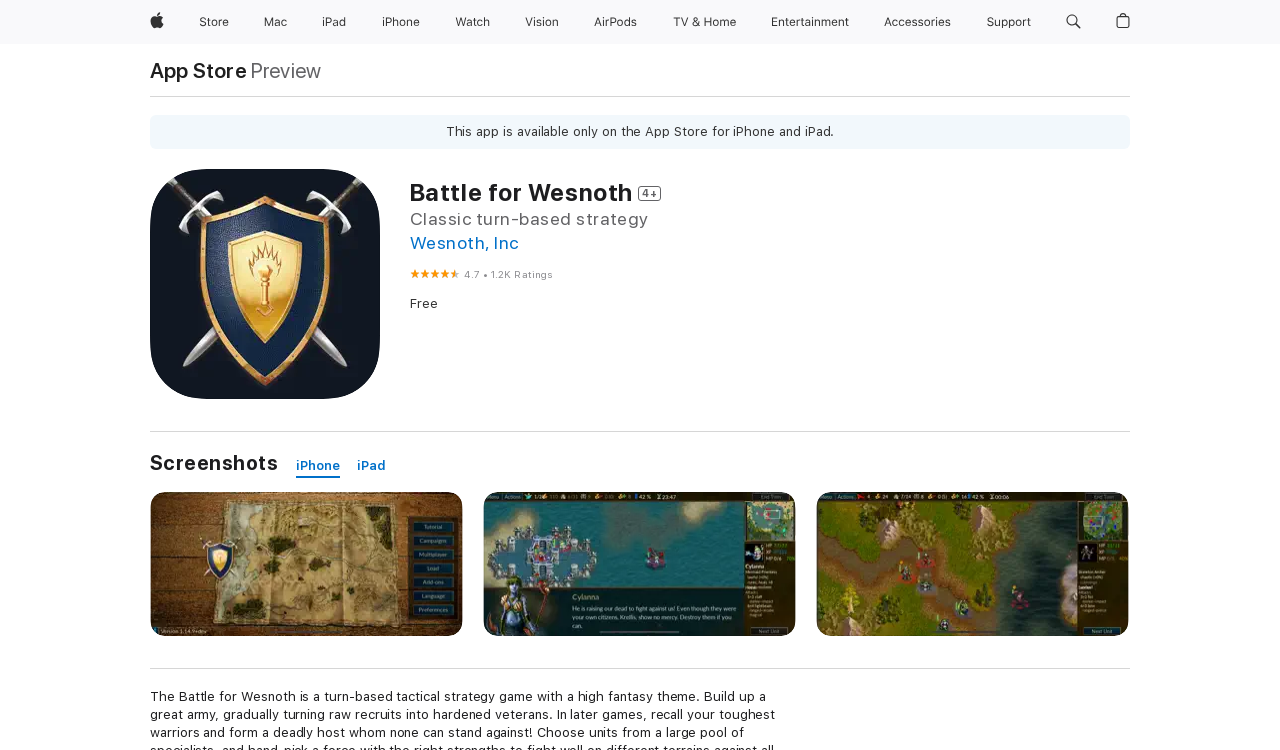Can you extract the headline from the webpage for me?

Battle for Wesnoth 4+